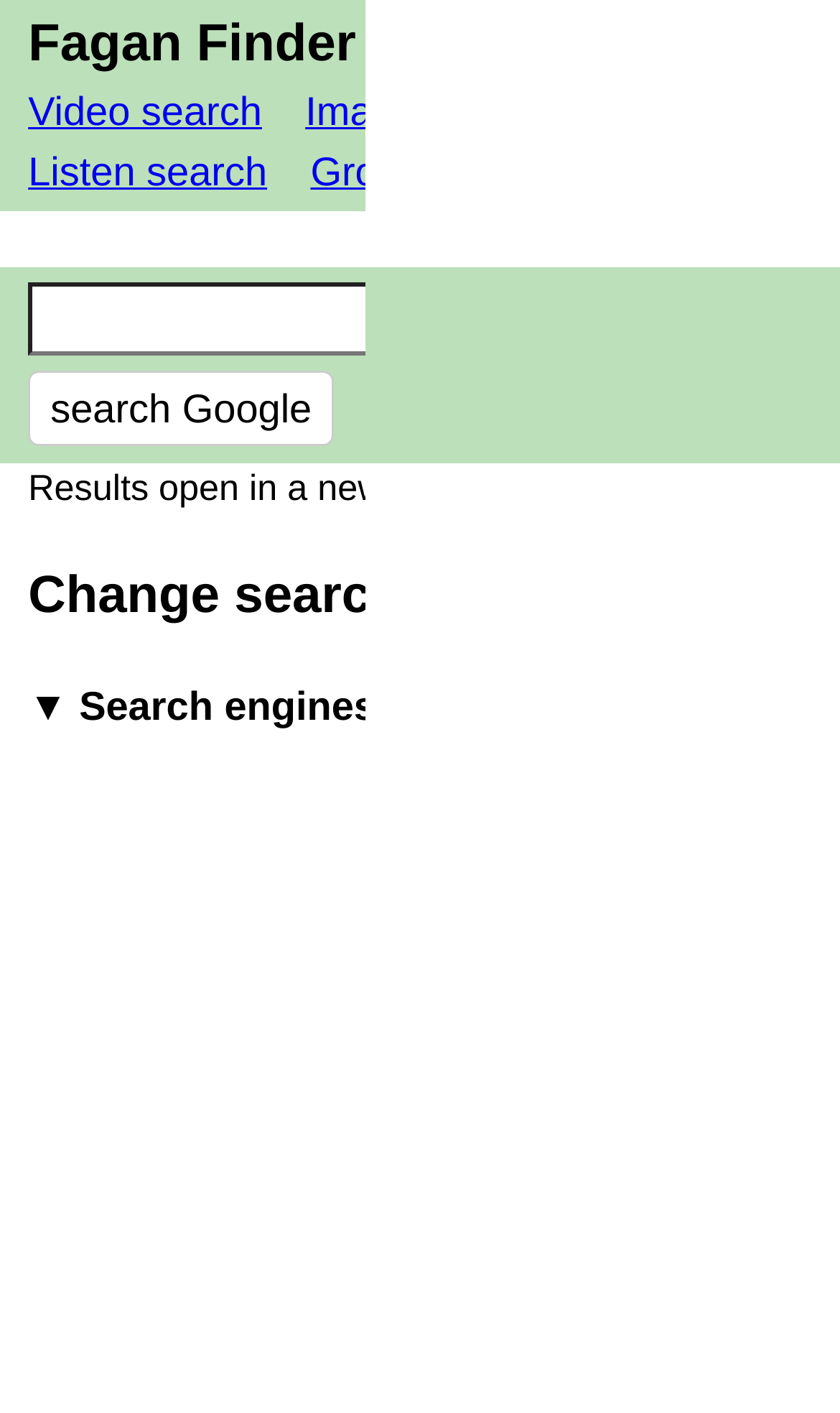What is the function of the 'About' link?
Please craft a detailed and exhaustive response to the question.

The 'About' link is located at the top of the webpage, and it is likely to provide information about the website, its purpose, and its creators.